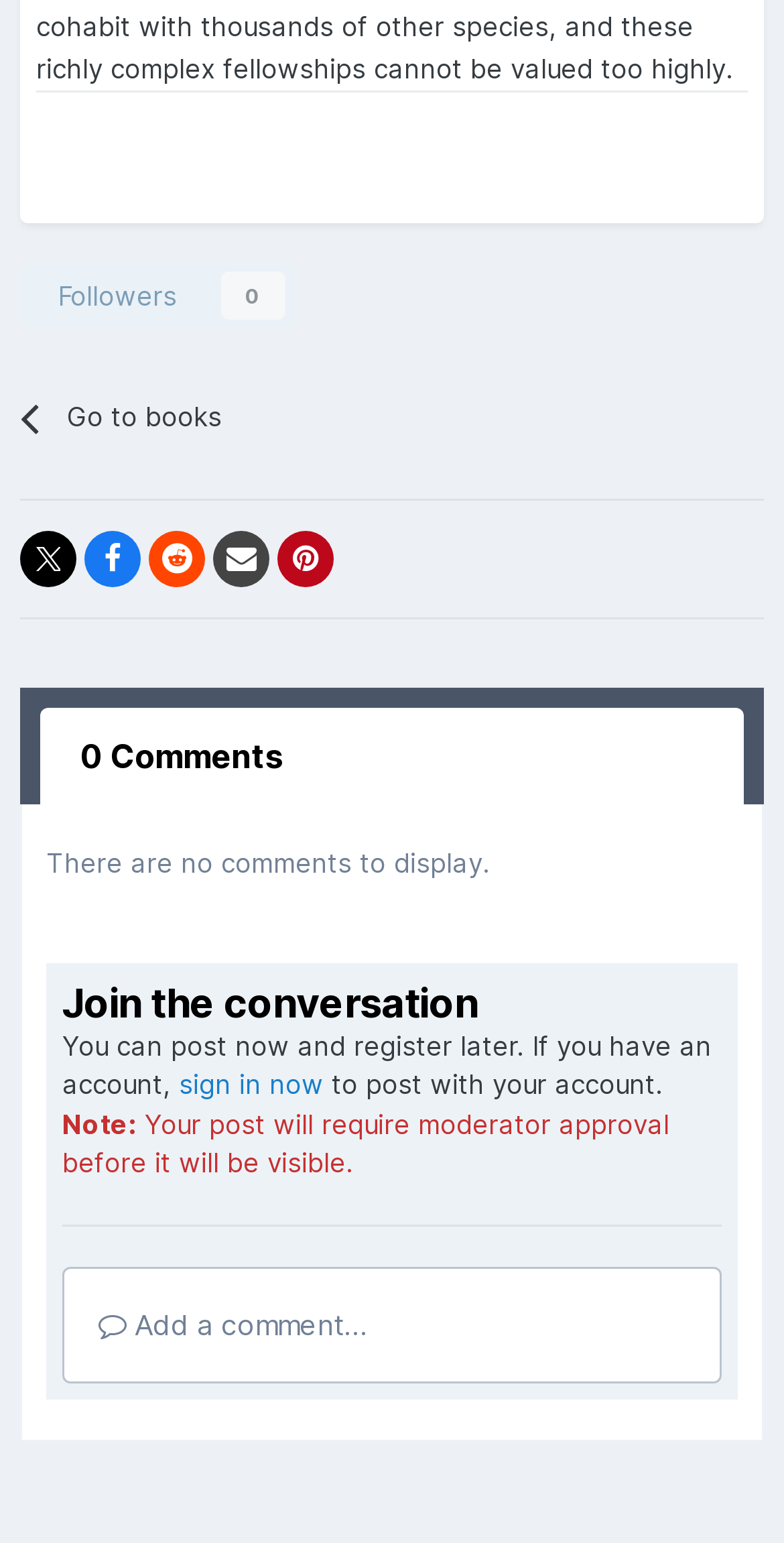Please determine the bounding box coordinates of the element's region to click for the following instruction: "Follow the followers link".

[0.026, 0.17, 0.377, 0.212]